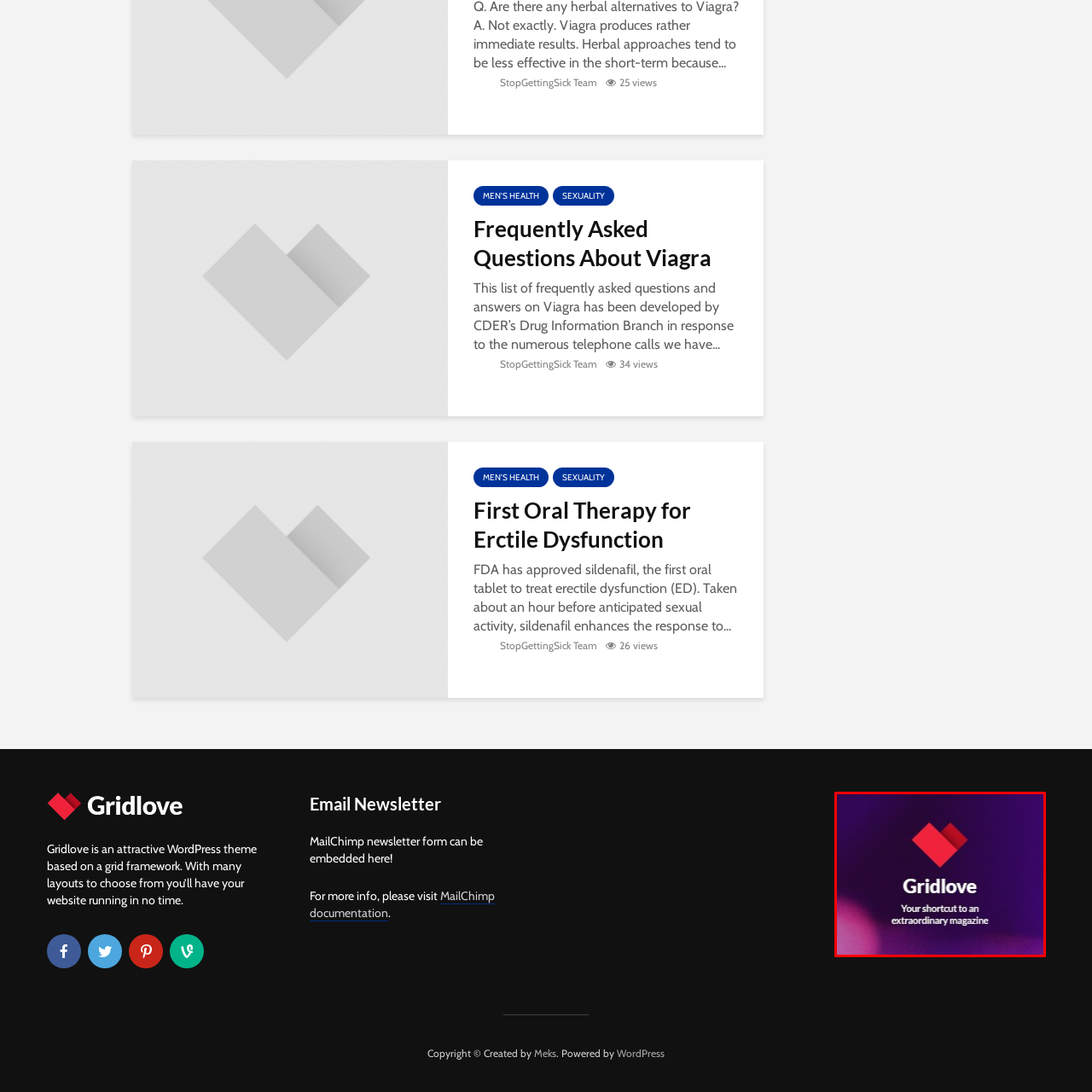Elaborate on the contents of the image marked by the red border.

The image features the logo of "Gridlove," a visually appealing WordPress theme designed with a grid framework. Displayed prominently is a red geometric heart symbol, suggesting creativity and passion, alongside the text "Gridlove" in bold, modern font. Beneath the name, the tagline "Your shortcut to an extraordinary magazine" emphasizes the theme's purpose, promising users an easy and efficient way to create stunning magazine-style websites. The backdrop is a soft blend of purple hues, adding a vibrant touch that enhances the overall aesthetic of the design. This image is likely targeted towards website developers and bloggers looking for innovative layout options for their content.